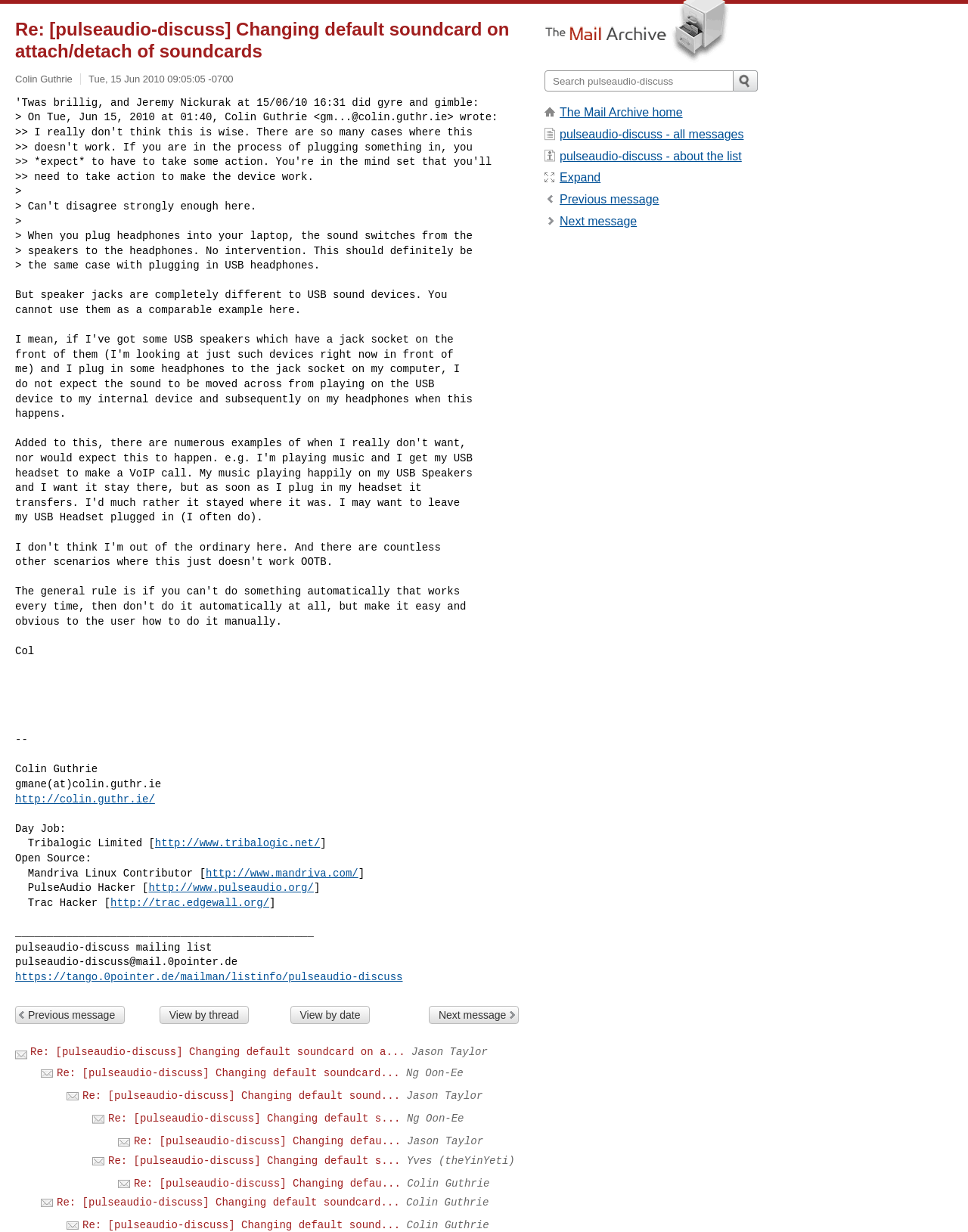Please respond to the question with a concise word or phrase:
What is the name of the person who sent the email?

Colin Guthrie